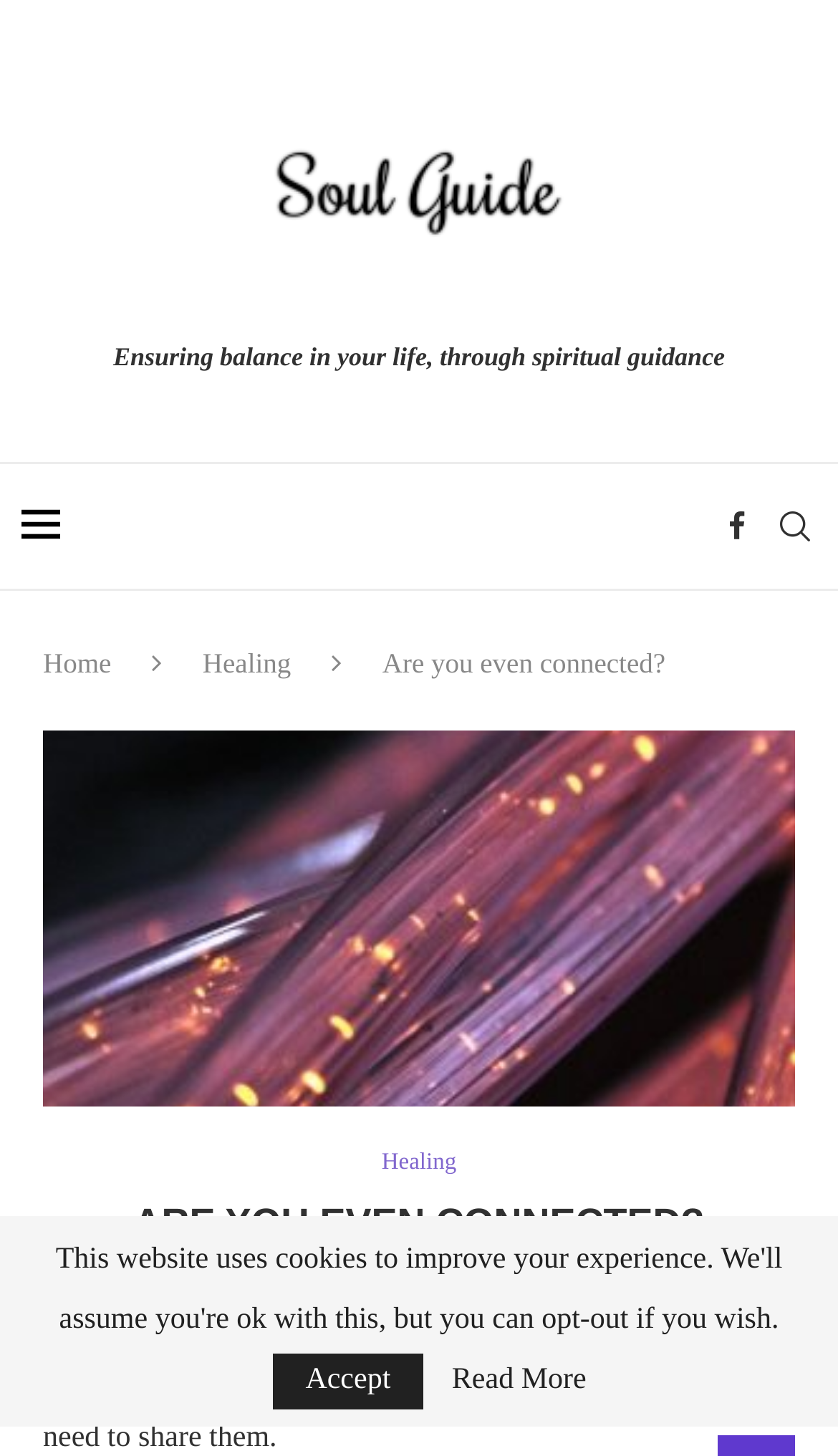Please determine the bounding box coordinates of the element to click in order to execute the following instruction: "Click on the Soul Guide logo". The coordinates should be four float numbers between 0 and 1, specified as [left, top, right, bottom].

[0.308, 0.059, 0.692, 0.207]